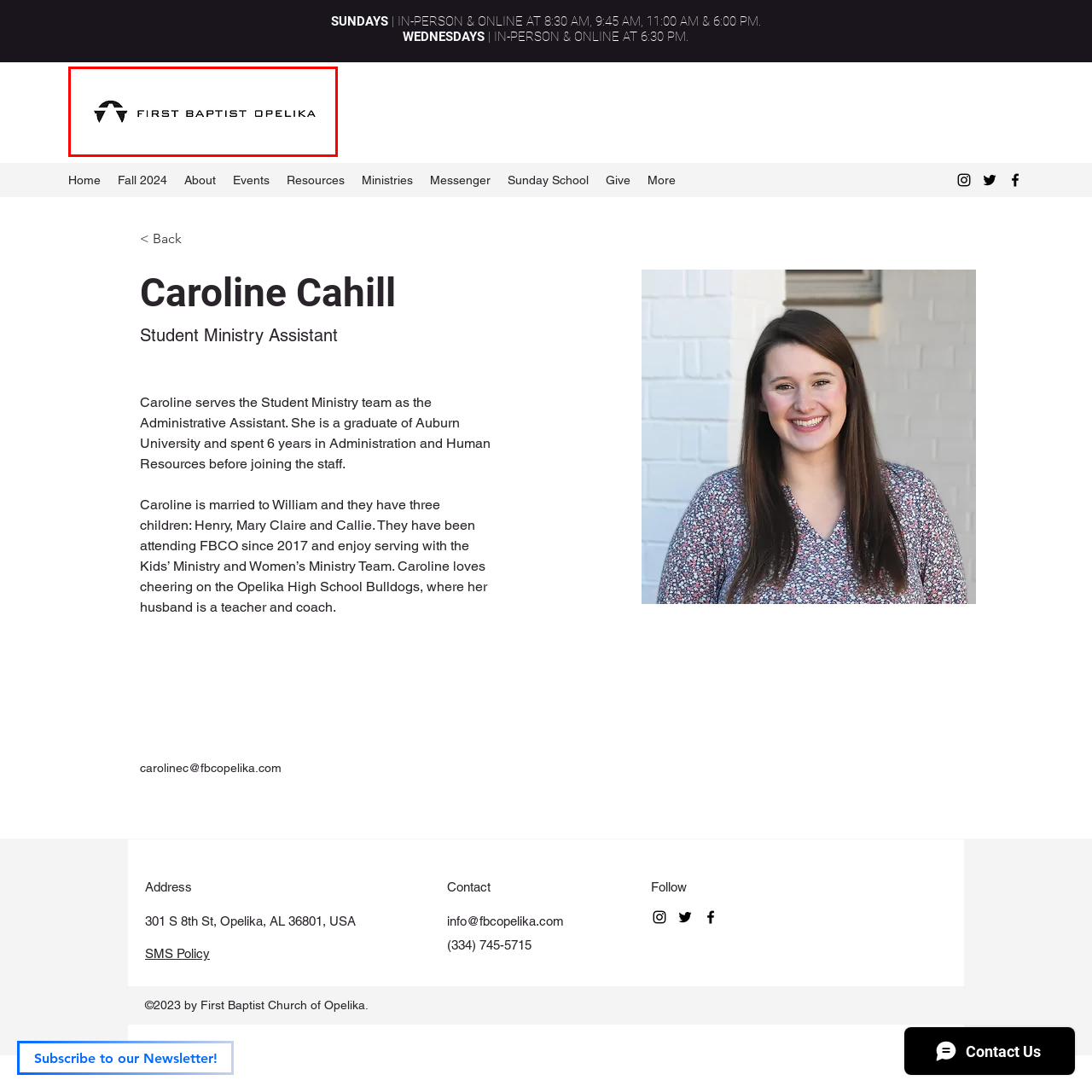Focus on the area marked by the red box, What does the logo reflect? 
Answer briefly using a single word or phrase.

Church's commitment